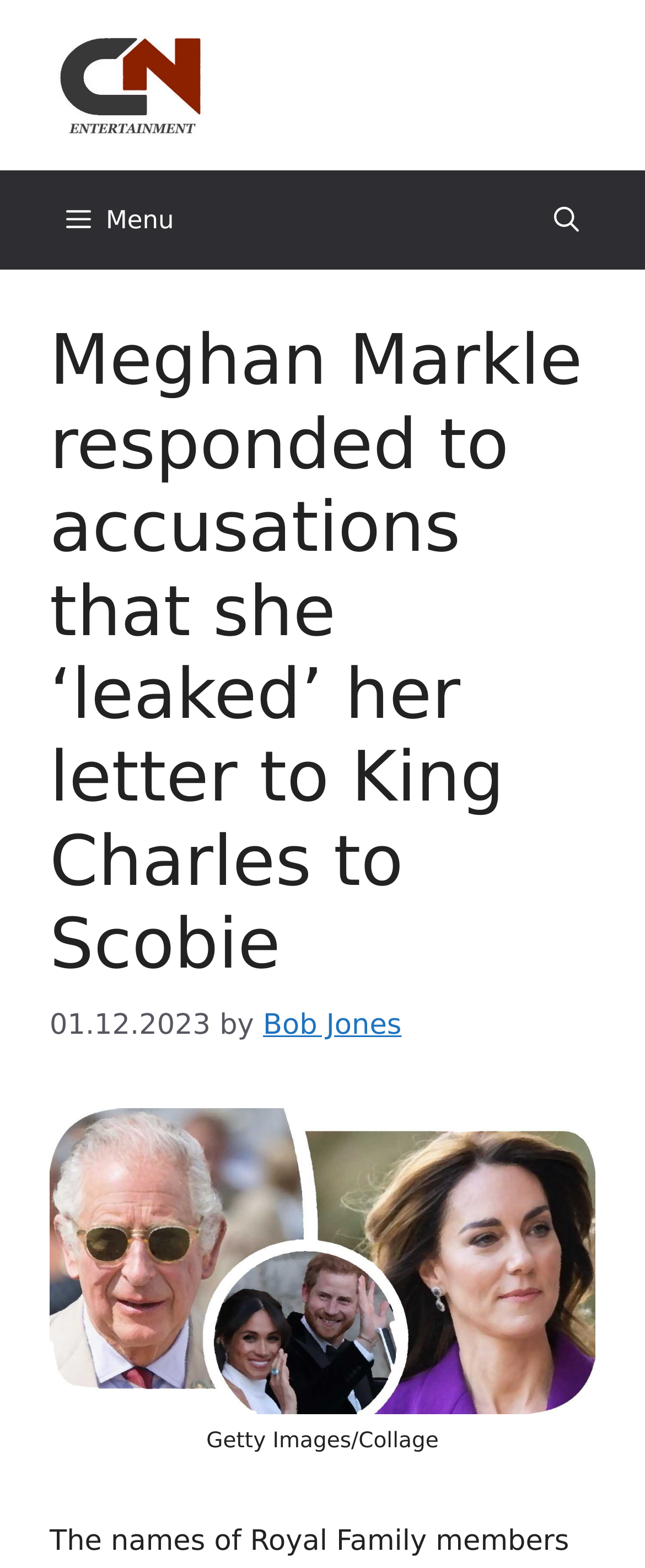Utilize the details in the image to give a detailed response to the question: What is the source of the image in the article?

I found the source of the image by examining the figure caption, which mentions 'Getty Images/Collage' as the source of the image. This indicates that the image is from Getty Images and has been collaged.